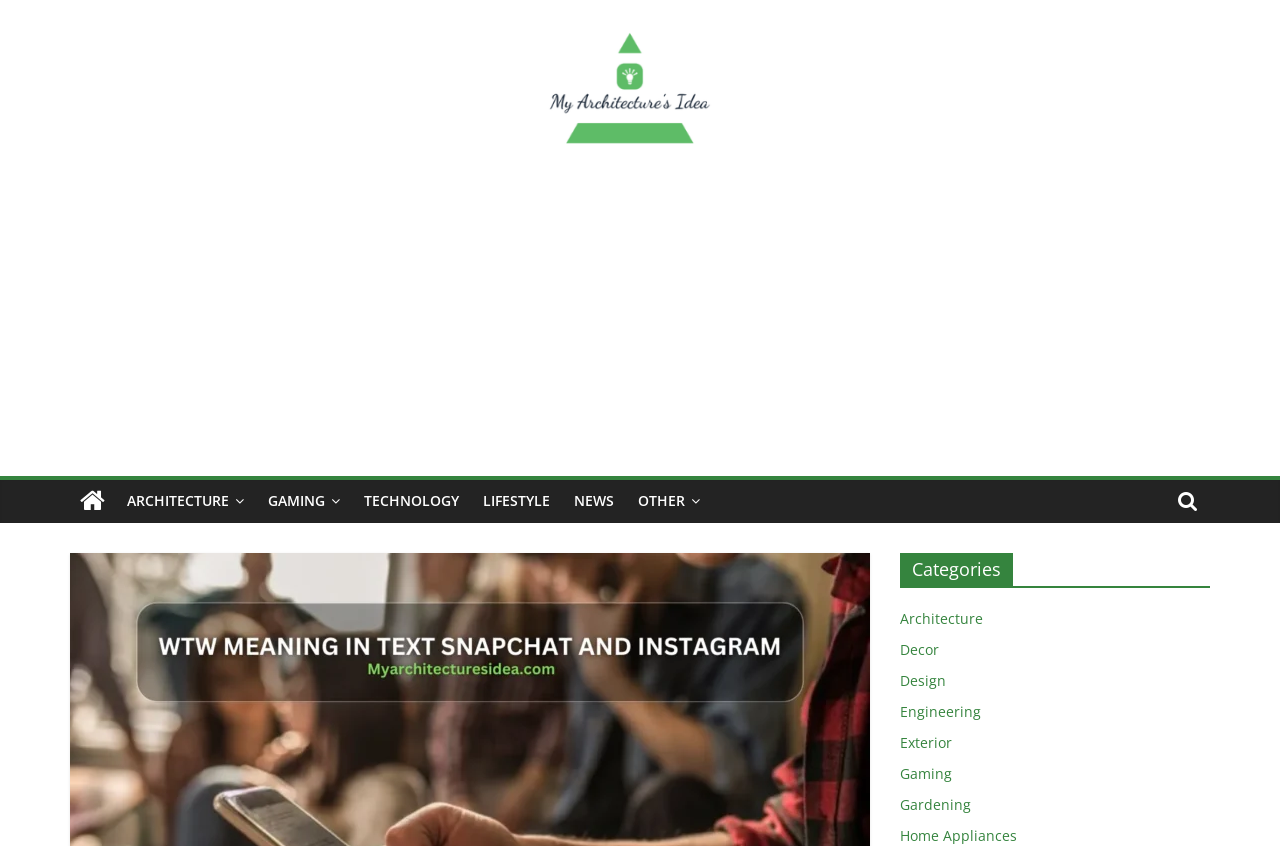Specify the bounding box coordinates of the element's region that should be clicked to achieve the following instruction: "go to the GAMING page". The bounding box coordinates consist of four float numbers between 0 and 1, in the format [left, top, right, bottom].

[0.2, 0.568, 0.275, 0.618]